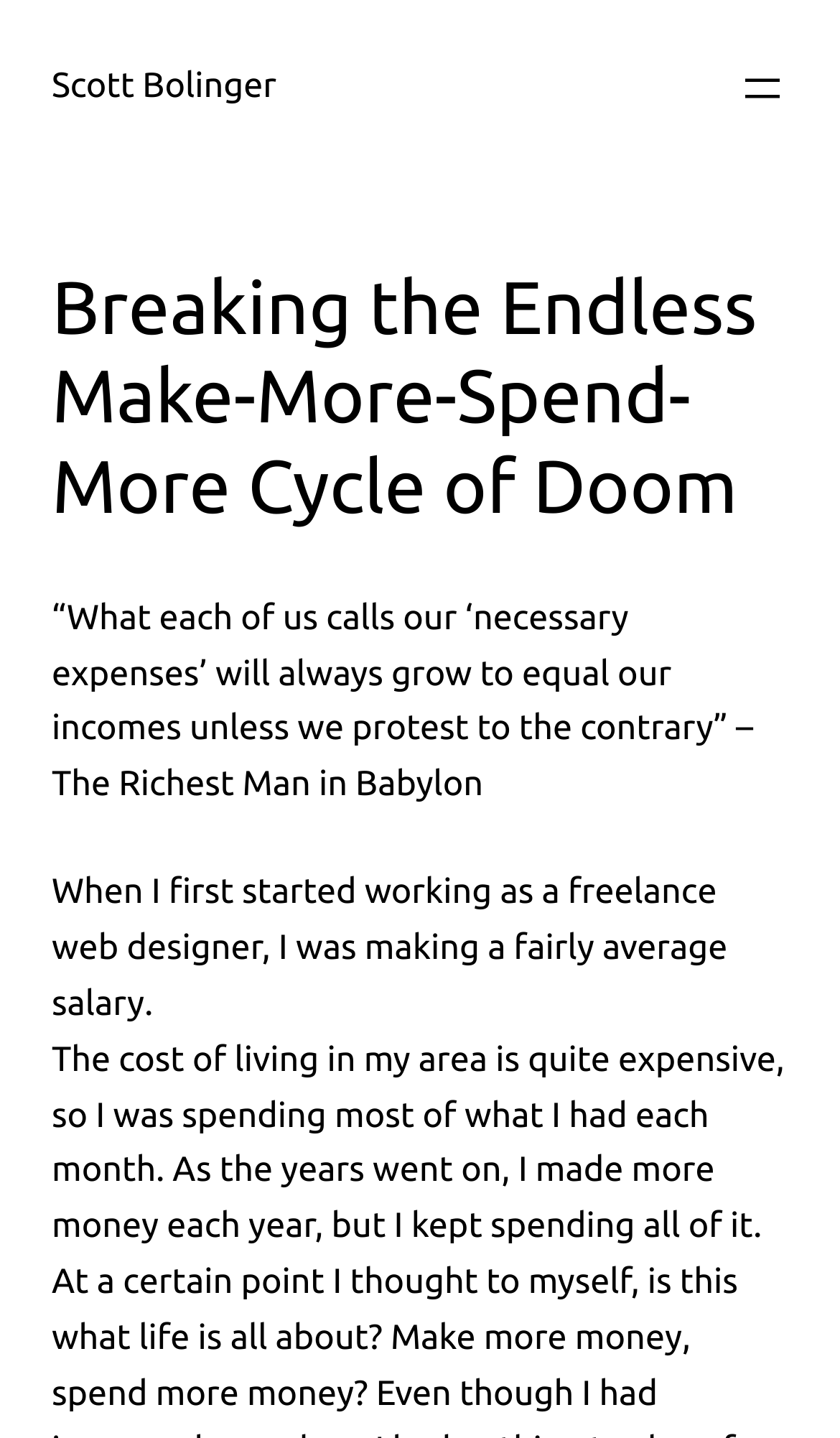Find the headline of the webpage and generate its text content.

Breaking the Endless Make-More-Spend-More Cycle of Doom